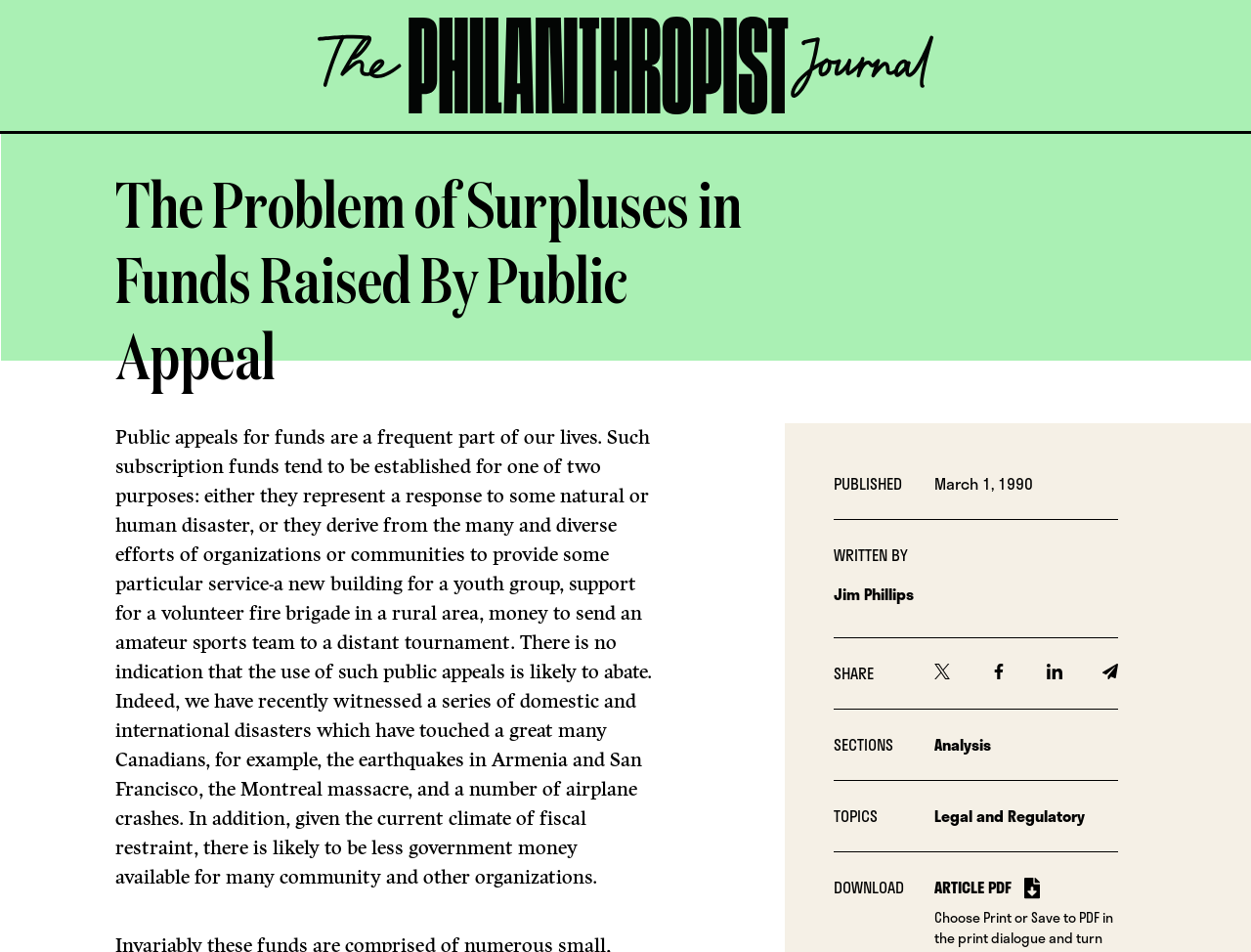Using the element description Menu, predict the bounding box coordinates for the UI element. Provide the coordinates in (top-left x, top-left y, bottom-right x, bottom-right y) format with values ranging from 0 to 1.

[0.927, 0.322, 0.975, 0.394]